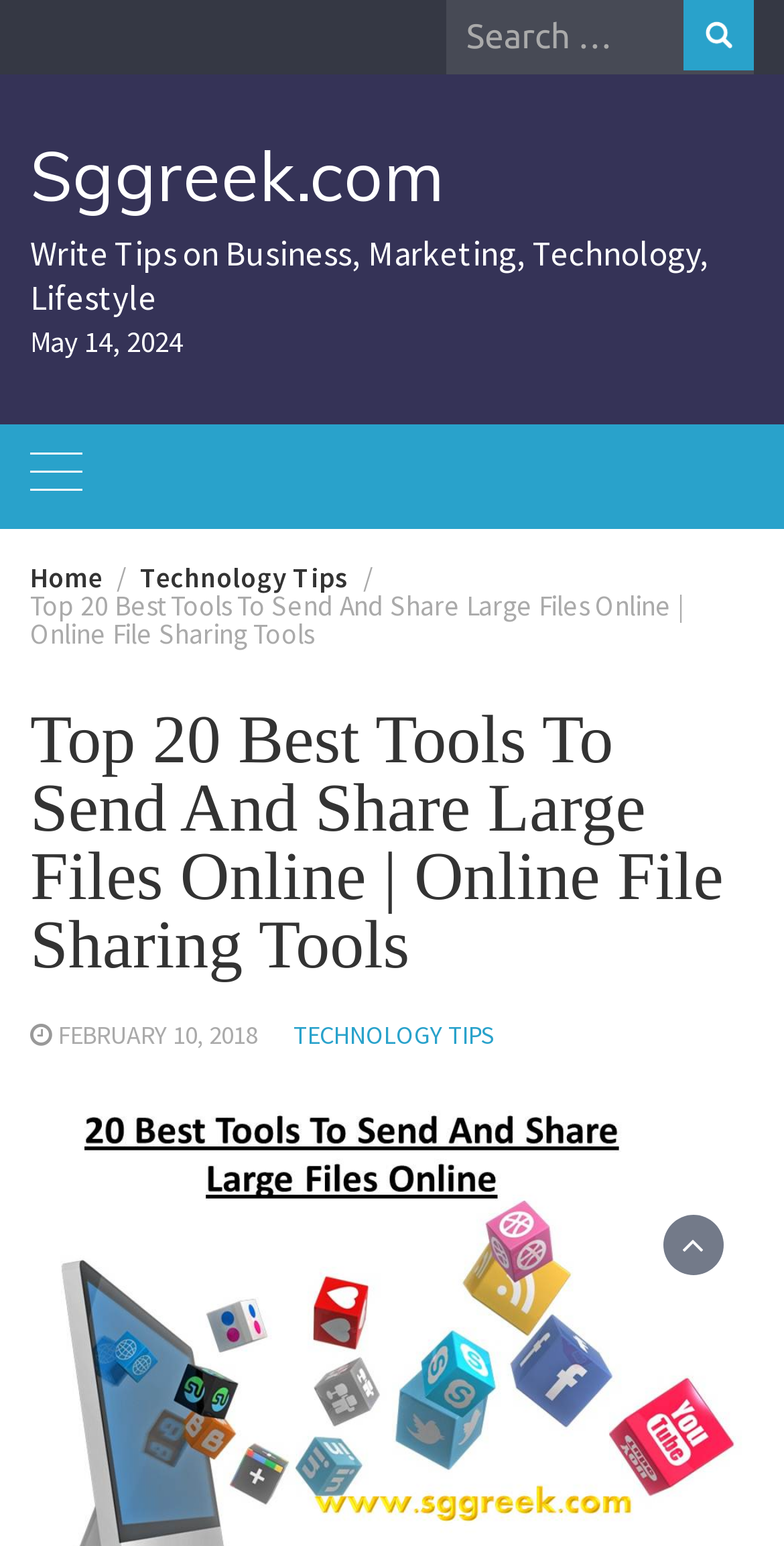Identify the bounding box for the described UI element. Provide the coordinates in (top-left x, top-left y, bottom-right x, bottom-right y) format with values ranging from 0 to 1: parent_node: Search for: value="Search"

[0.872, 0.0, 0.962, 0.046]